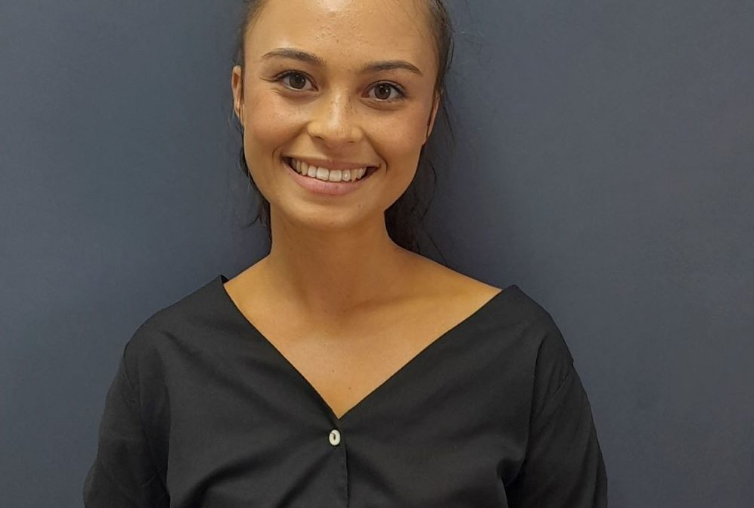Give a short answer using one word or phrase for the question:
What is the background color of the portrait?

Dark blue